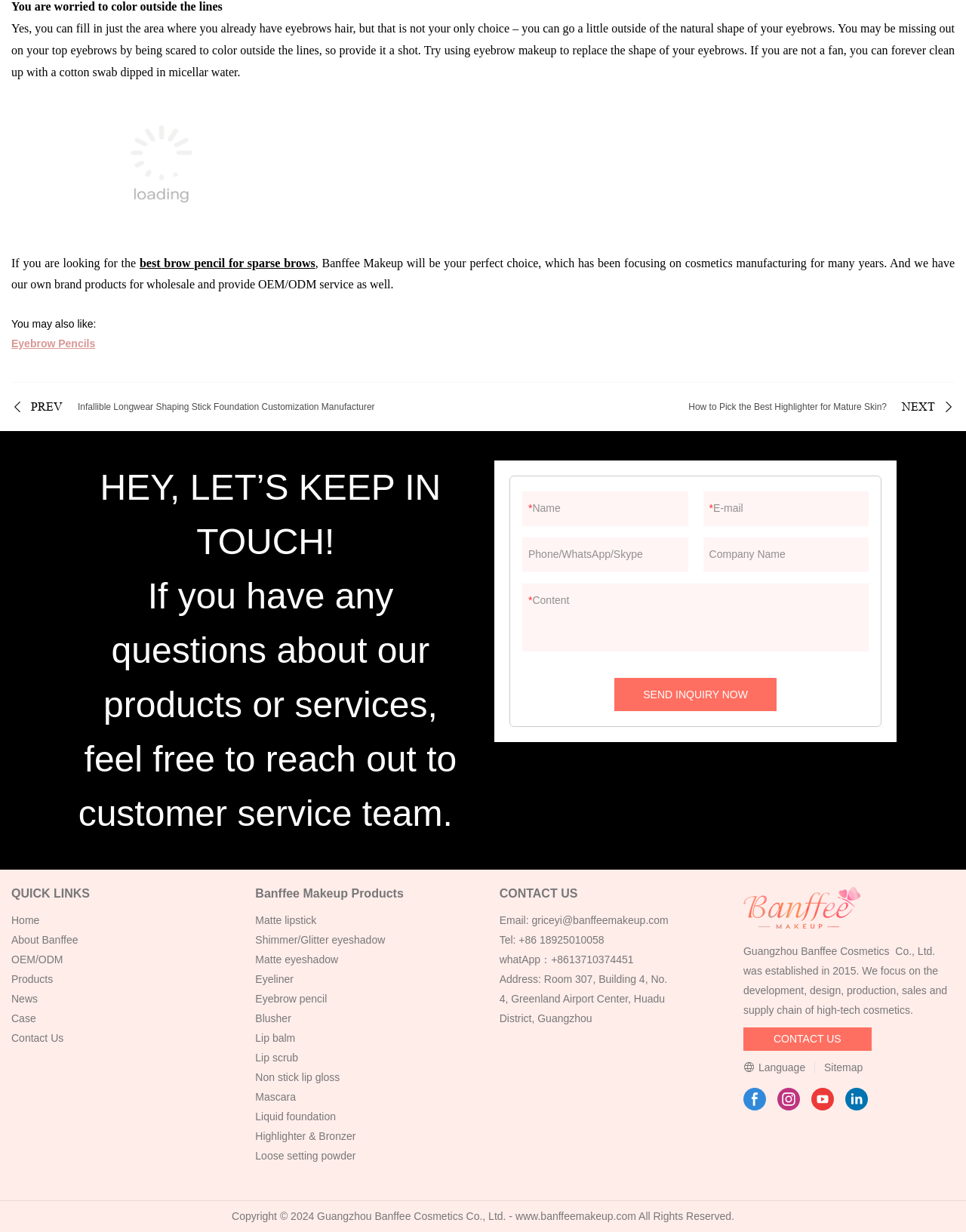Determine the bounding box coordinates of the region that needs to be clicked to achieve the task: "Click the 'facebook' social media link".

[0.77, 0.883, 0.793, 0.901]